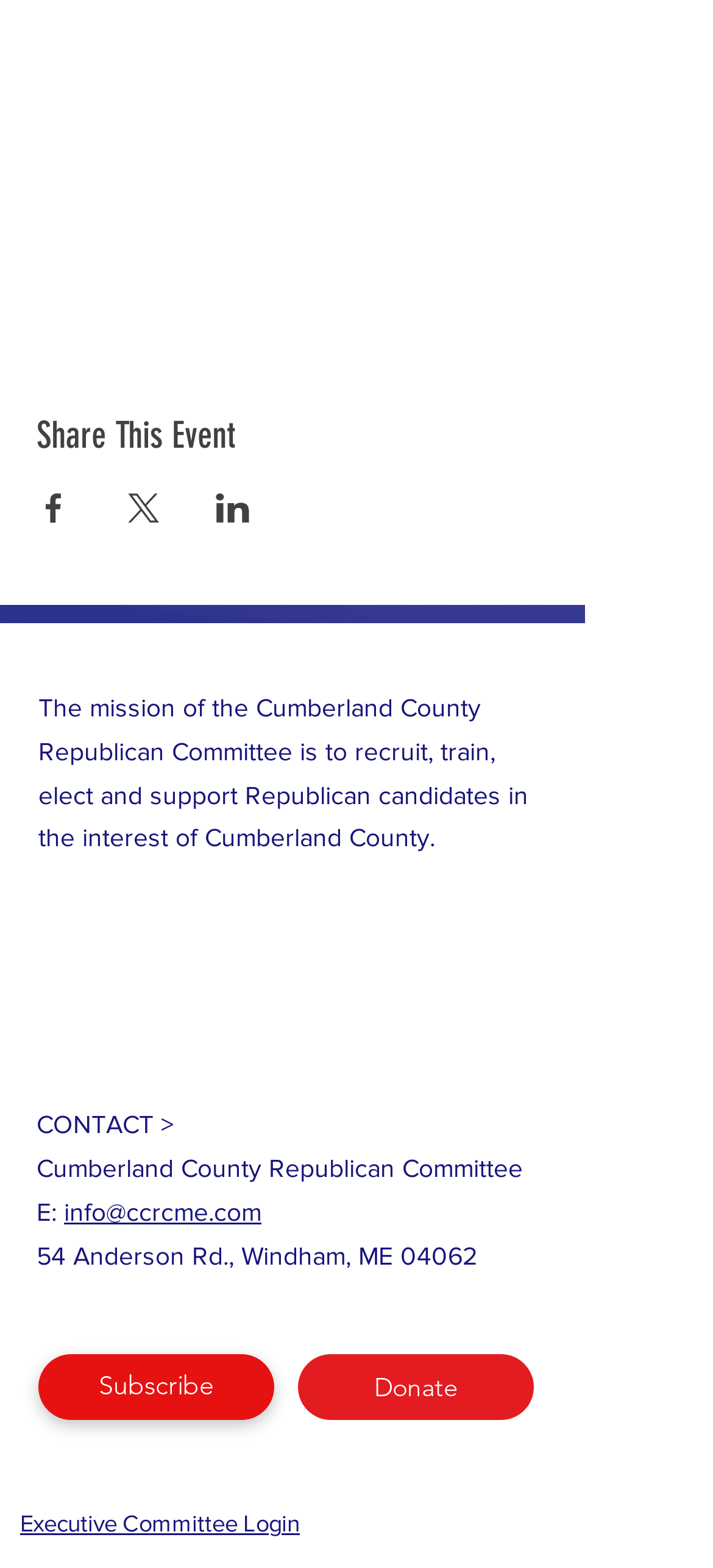What is the mission of the Cumberland County Republican Committee?
Using the image, give a concise answer in the form of a single word or short phrase.

Recruit, train, elect and support Republican candidates